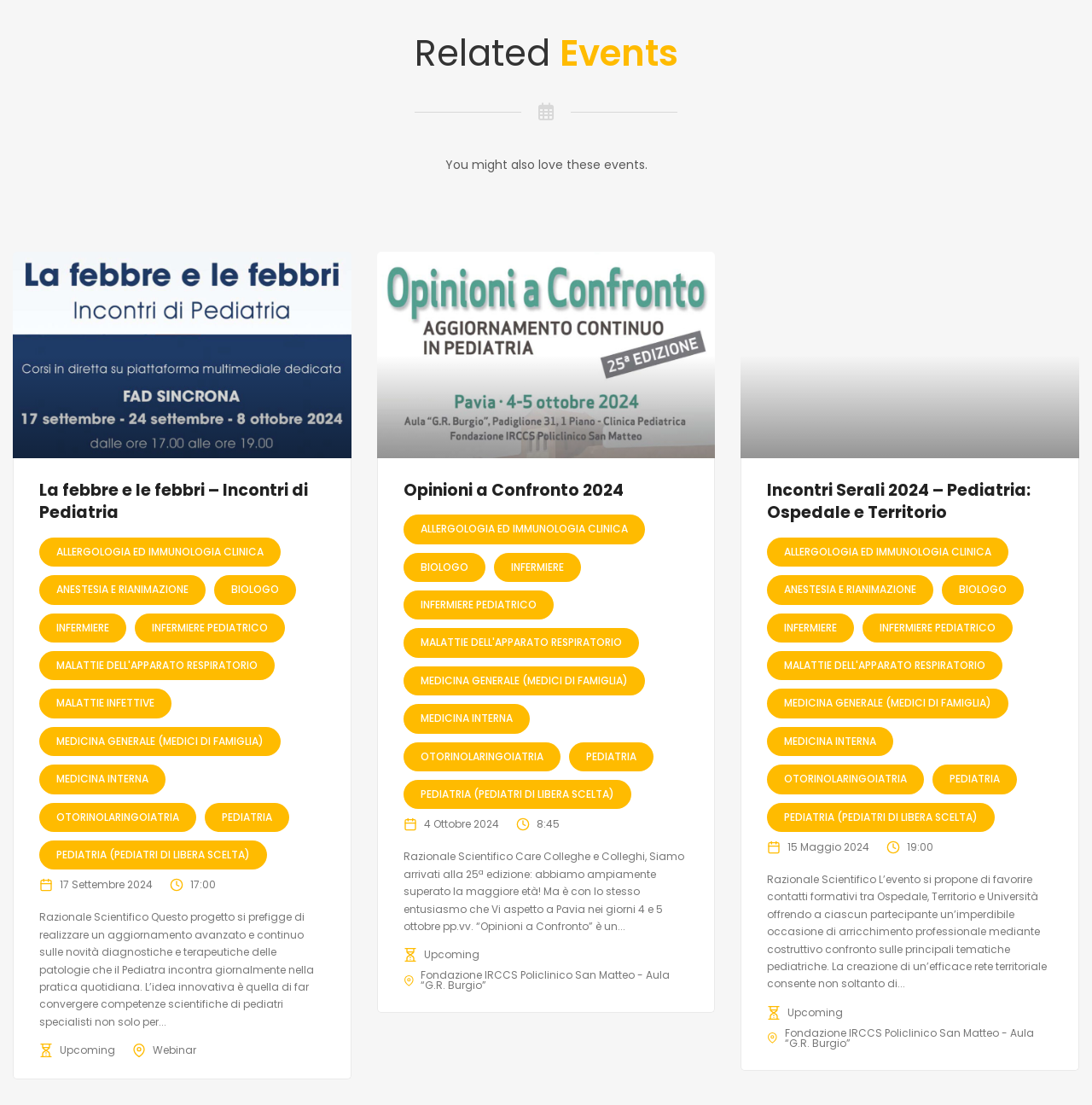Can you specify the bounding box coordinates for the region that should be clicked to fulfill this instruction: "Click on the 'Incontri Serali 2024 – Pediatria: Ospedale e Territorio' link".

[0.703, 0.433, 0.944, 0.474]